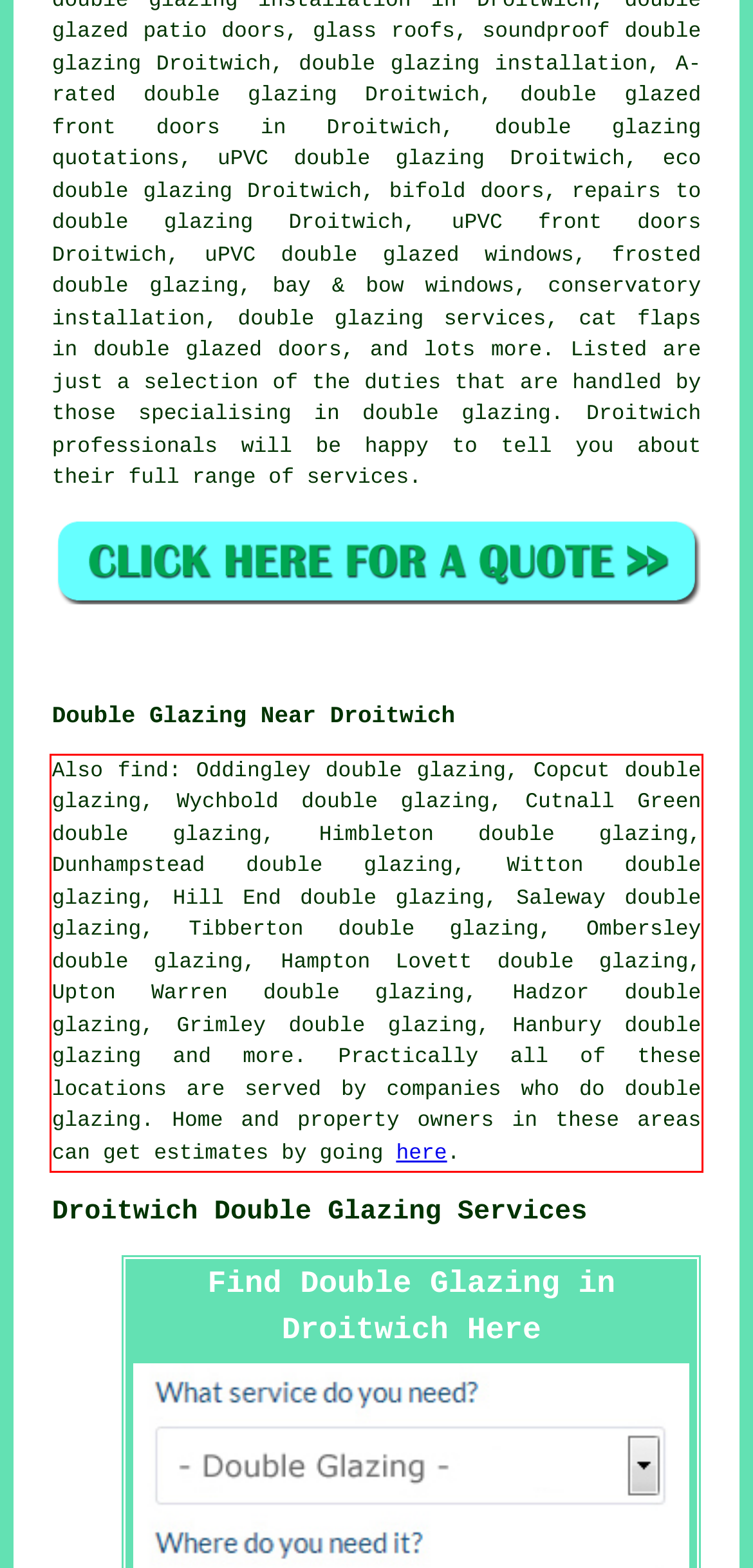Identify and extract the text within the red rectangle in the screenshot of the webpage.

Also find: Oddingley double glazing, Copcut double glazing, Wychbold double glazing, Cutnall Green double glazing, Himbleton double glazing, Dunhampstead double glazing, Witton double glazing, Hill End double glazing, Saleway double glazing, Tibberton double glazing, Ombersley double glazing, Hampton Lovett double glazing, Upton Warren double glazing, Hadzor double glazing, Grimley double glazing, Hanbury double glazing and more. Practically all of these locations are served by companies who do double glazing. Home and property owners in these areas can get estimates by going here.